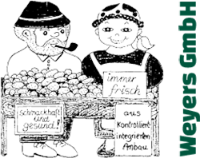Explain the image with as much detail as possible.

The image features a charming illustration of two characters, likely representing the concept of healthy eating. One character, a man in a hat and pipe, stands beside a woman dressed in traditional attire, both smiling as they oversee a table laden with fresh produce. The signs near them say "immer frisch" (always fresh) and "schmeckt gut und gesund!" (tastes good and is healthy!). To the side, the logo "Weyers GmbH" is prominently displayed, emphasizing the company's focus on quality and sustainability in food production, which appears to be linked to their commitment to controlled and integrated farming practices. The overall tone of the image conveys a message of freshness, health, and local sourcing.